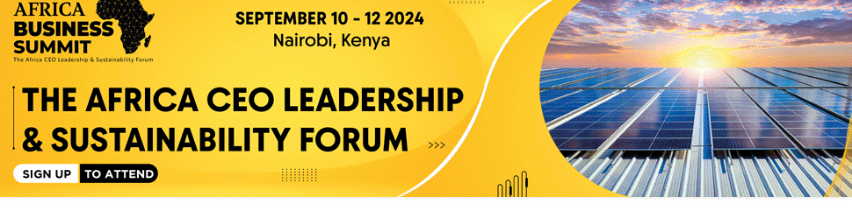What is symbolized by the image of solar panels reflecting sunlight?
Using the image as a reference, answer with just one word or a short phrase.

Sustainable energy solutions